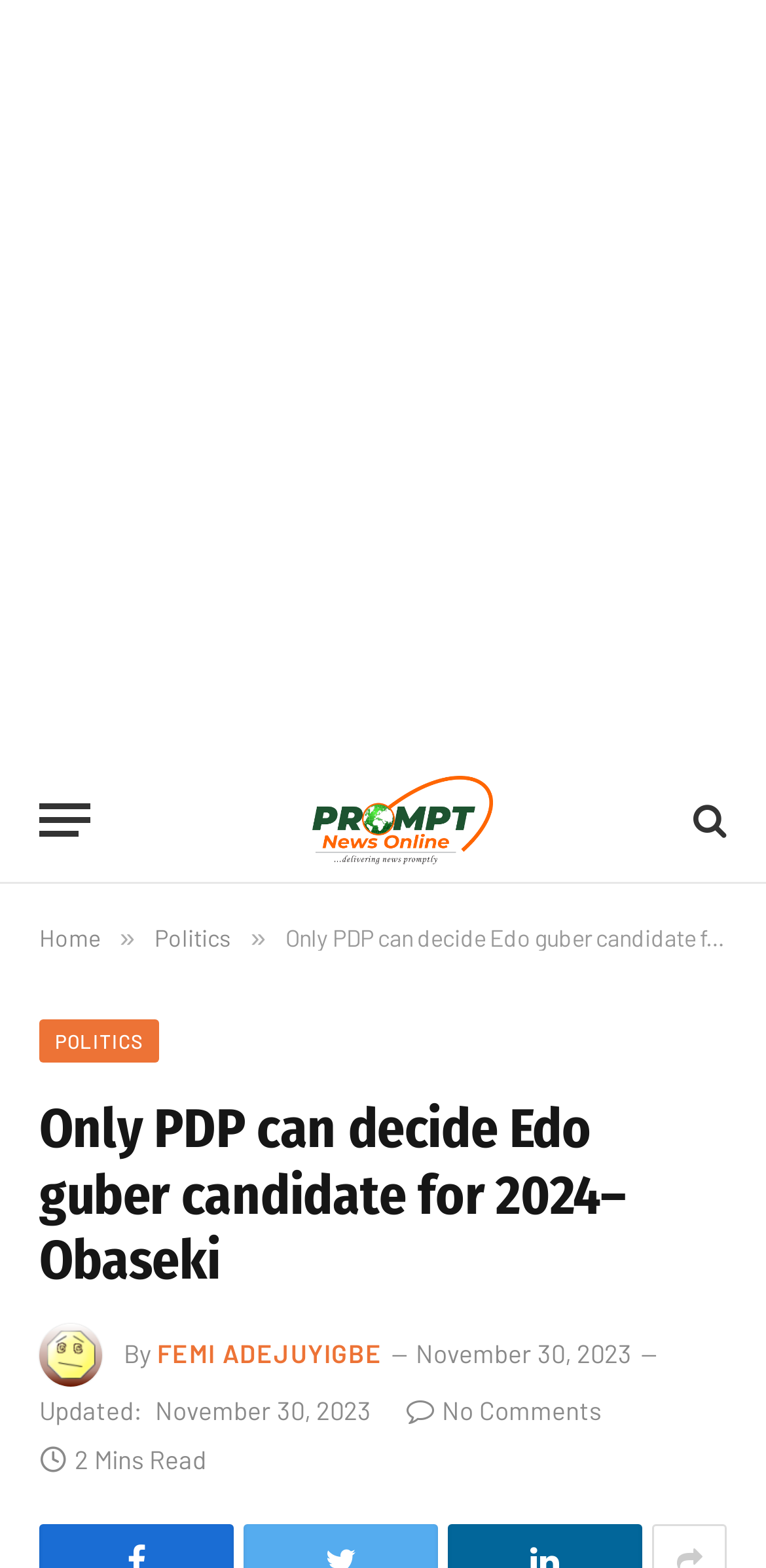Find and specify the bounding box coordinates that correspond to the clickable region for the instruction: "Visit the home page".

[0.051, 0.589, 0.131, 0.606]